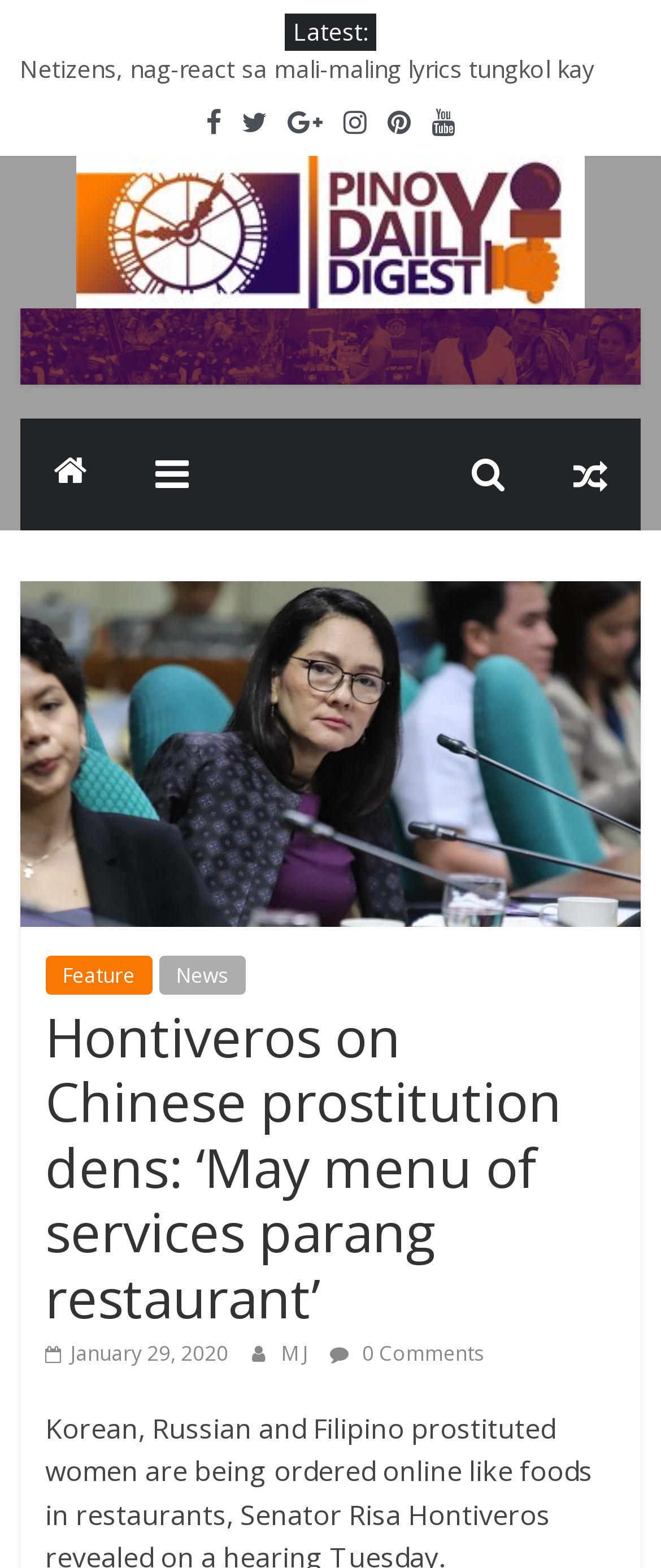Find the bounding box coordinates for the element that must be clicked to complete the instruction: "Visit 'Pinoy Daily Digest'". The coordinates should be four float numbers between 0 and 1, indicated as [left, top, right, bottom].

[0.115, 0.101, 0.885, 0.124]